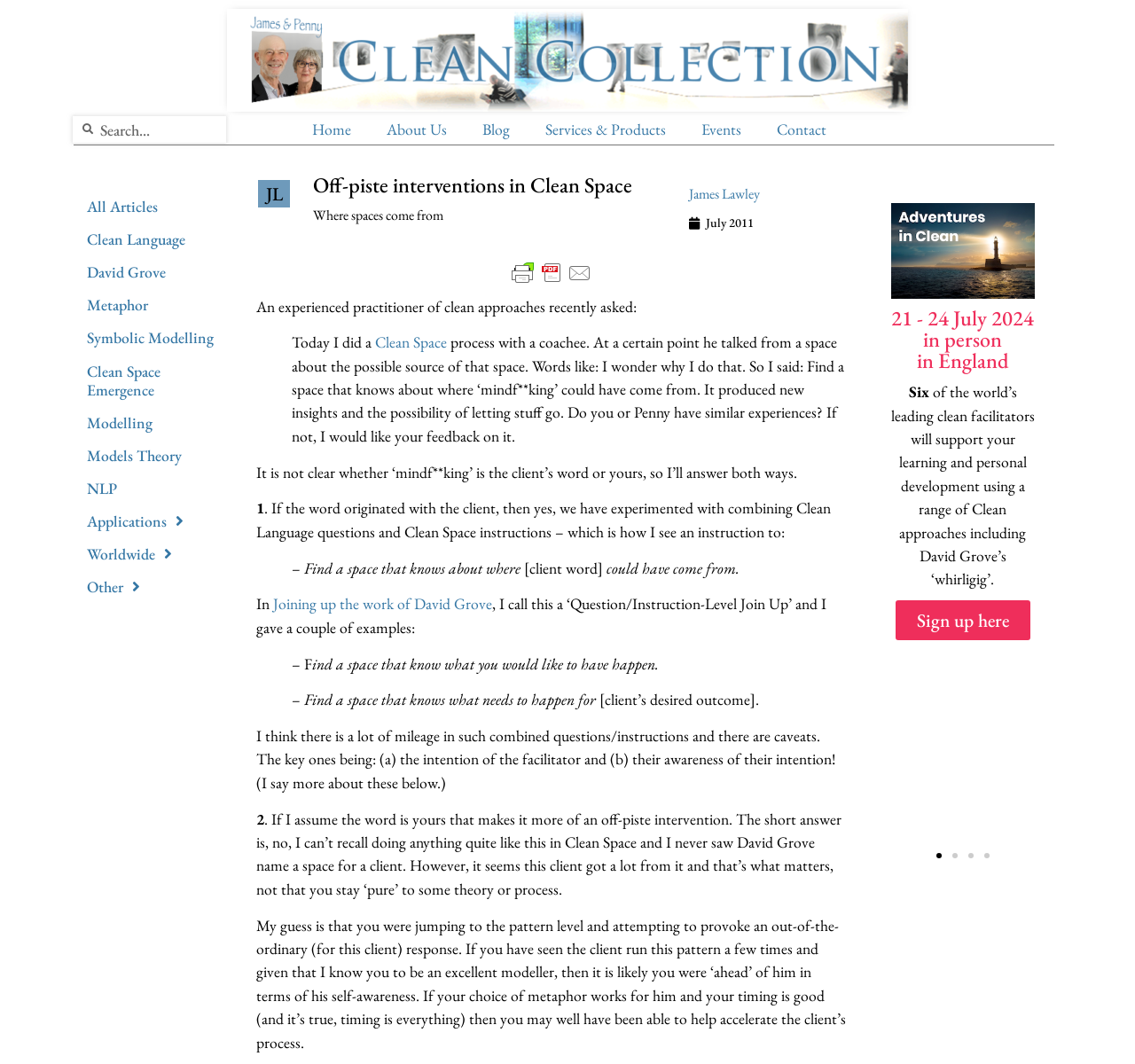Locate the bounding box coordinates of the element that should be clicked to fulfill the instruction: "Read the 'Off-piste interventions in Clean Space' article".

[0.276, 0.164, 0.591, 0.184]